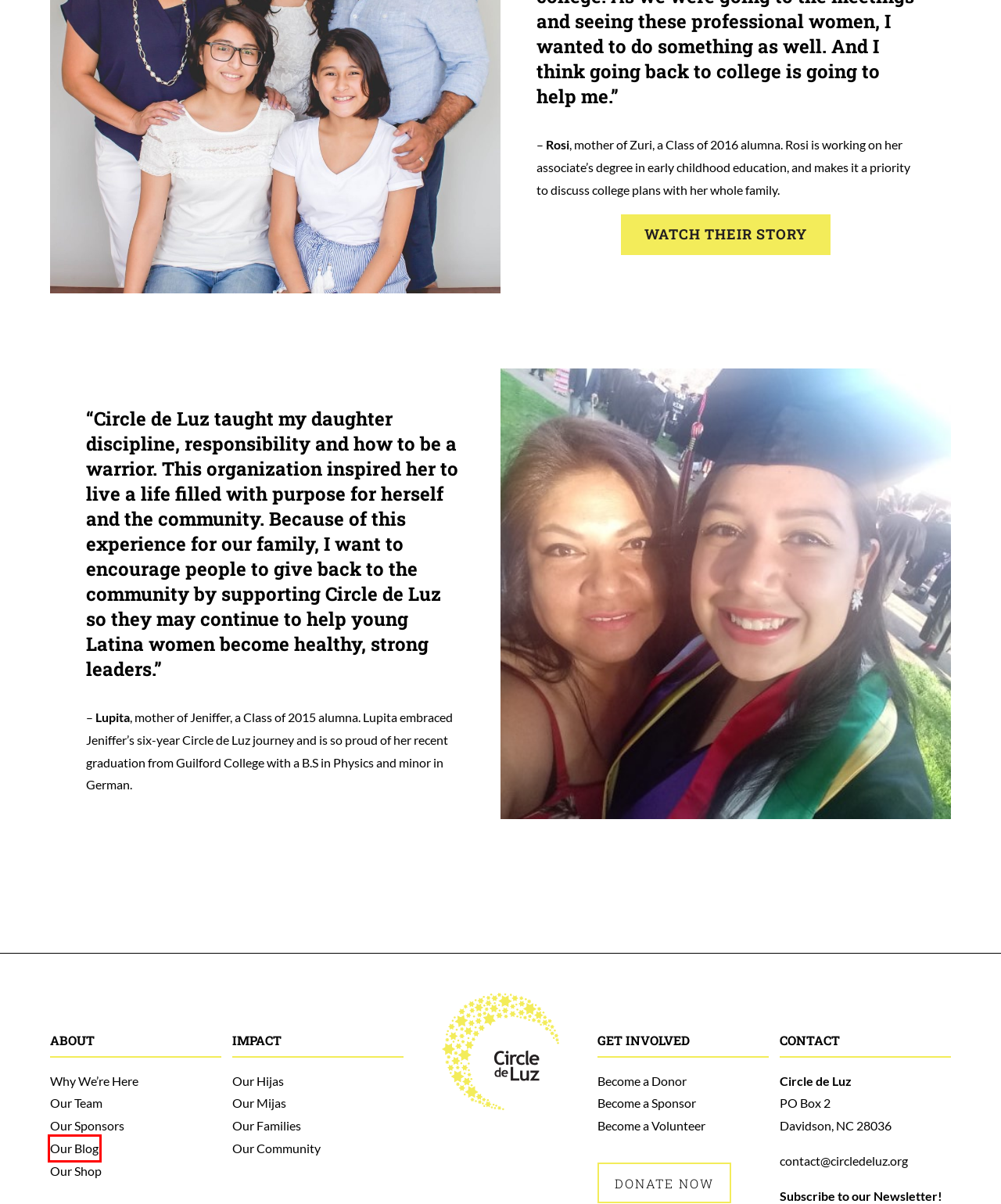After examining the screenshot of a webpage with a red bounding box, choose the most accurate webpage description that corresponds to the new page after clicking the element inside the red box. Here are the candidates:
A. Become a Volunteer - Circle de Luz
B. Become a Sponsor - Circle de Luz
C. Our Mijas - Circle de Luz
D. Our Team - Circle de Luz
E. Our Blog - Circle de Luz
F. Our Sponsors - Circle de Luz
G. Our Purpose - Circle de Luz
H. Our Community - Circle de Luz

E